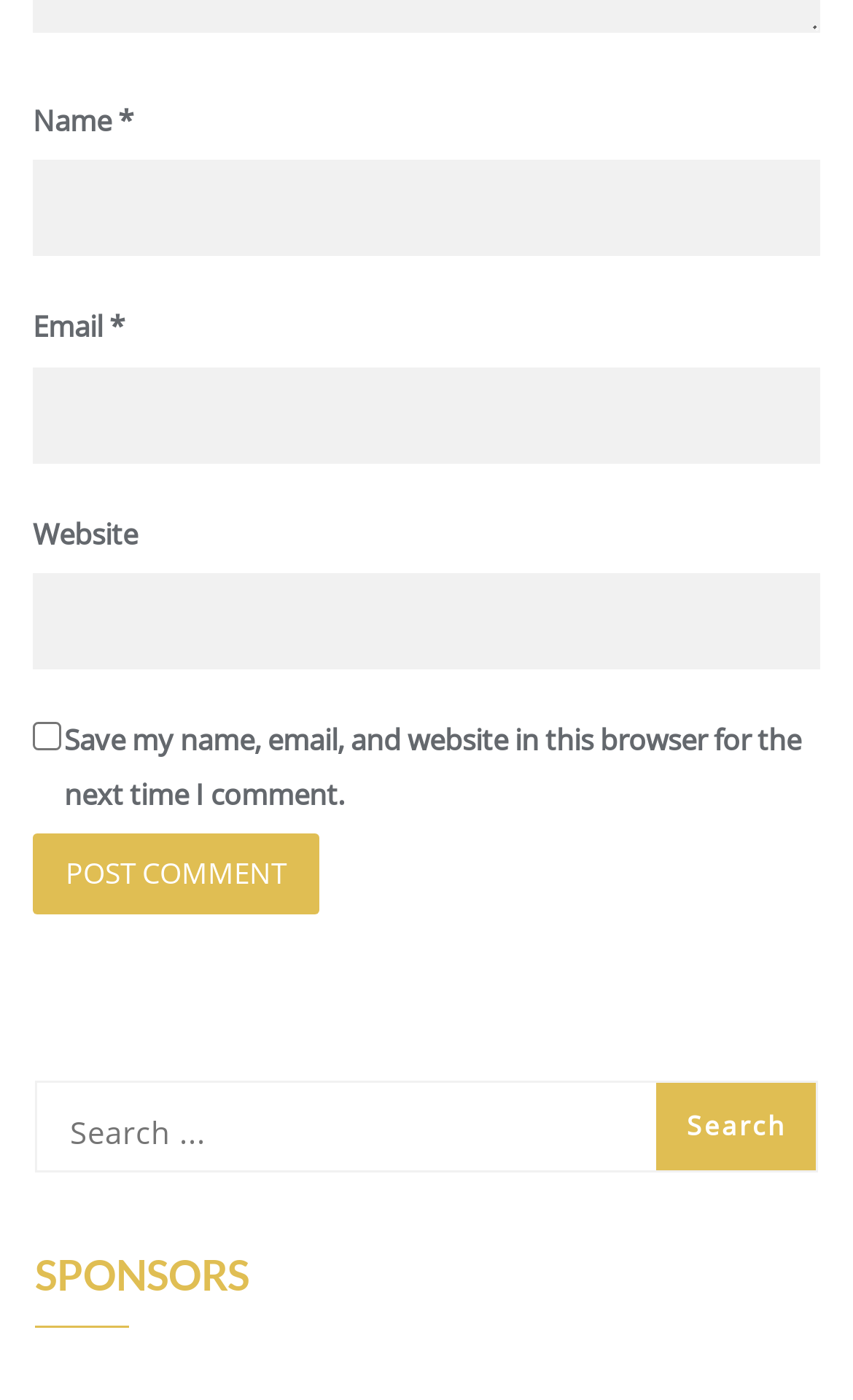Identify and provide the bounding box coordinates of the UI element described: "parent_node: Name * name="author"". The coordinates should be formatted as [left, top, right, bottom], with each number being a float between 0 and 1.

[0.038, 0.115, 0.962, 0.183]